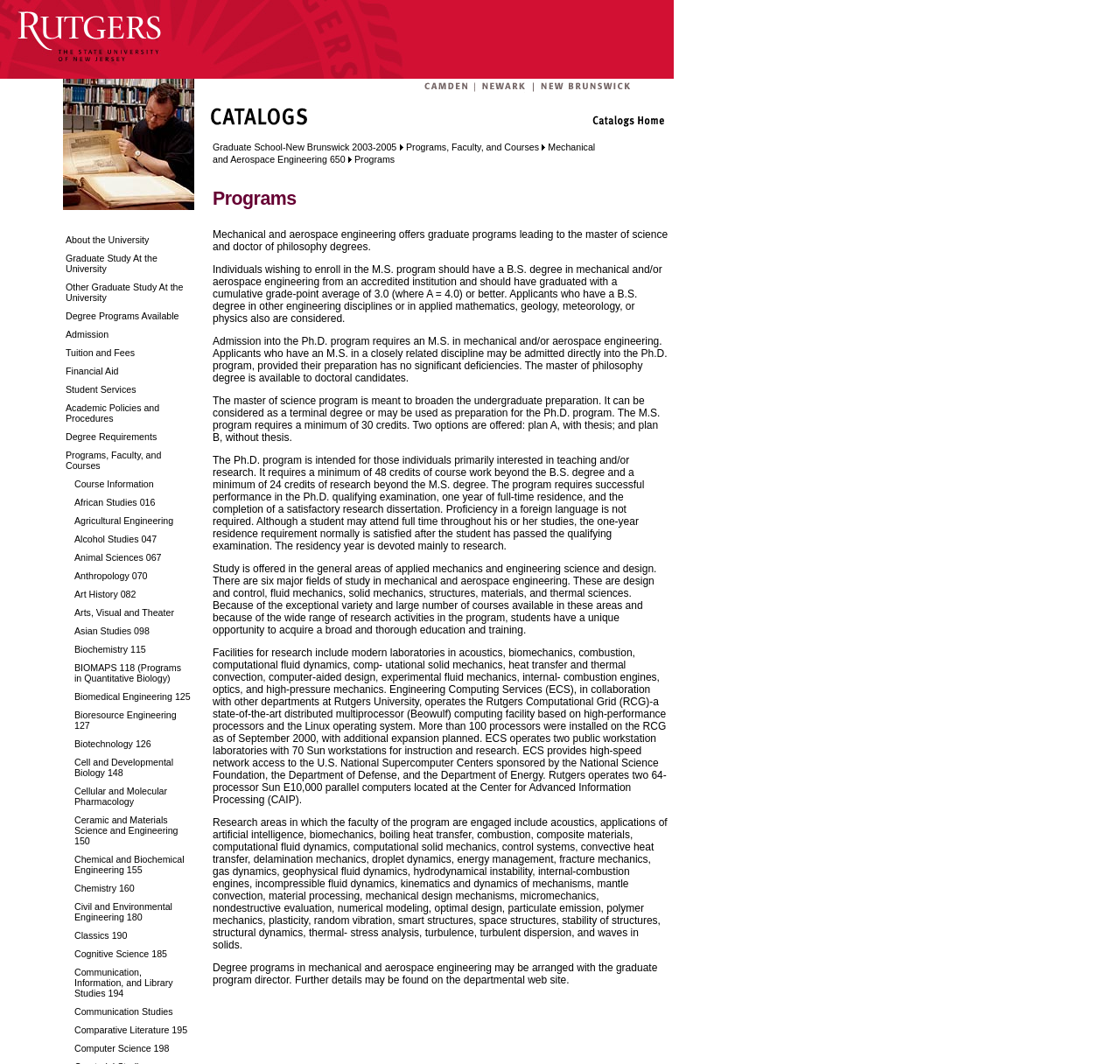Determine the bounding box coordinates for the clickable element to execute this instruction: "Check out Anthropology 070". Provide the coordinates as four float numbers between 0 and 1, i.e., [left, top, right, bottom].

[0.058, 0.531, 0.171, 0.547]